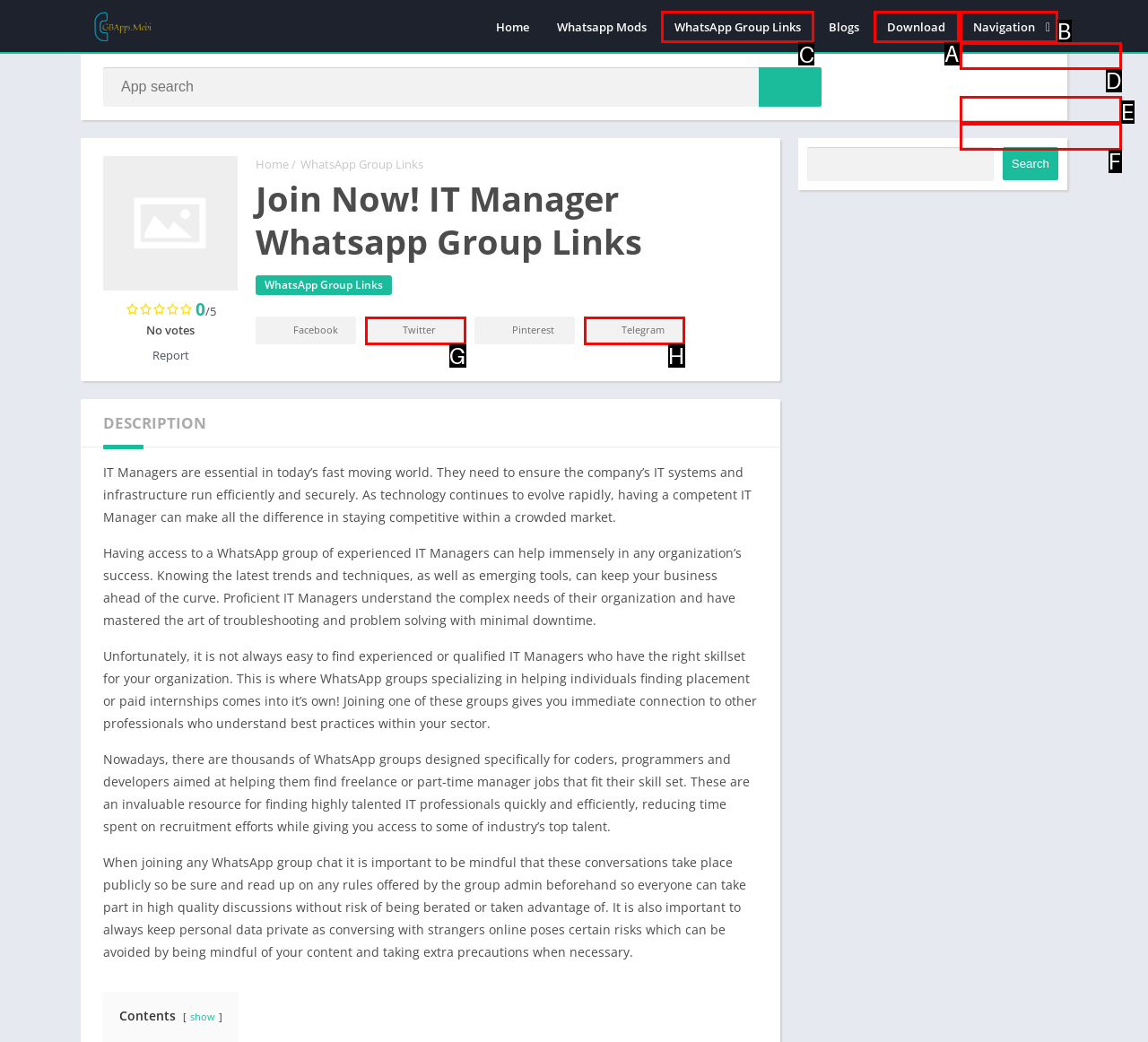Identify the appropriate lettered option to execute the following task: Click on WhatsApp Group Links
Respond with the letter of the selected choice.

C